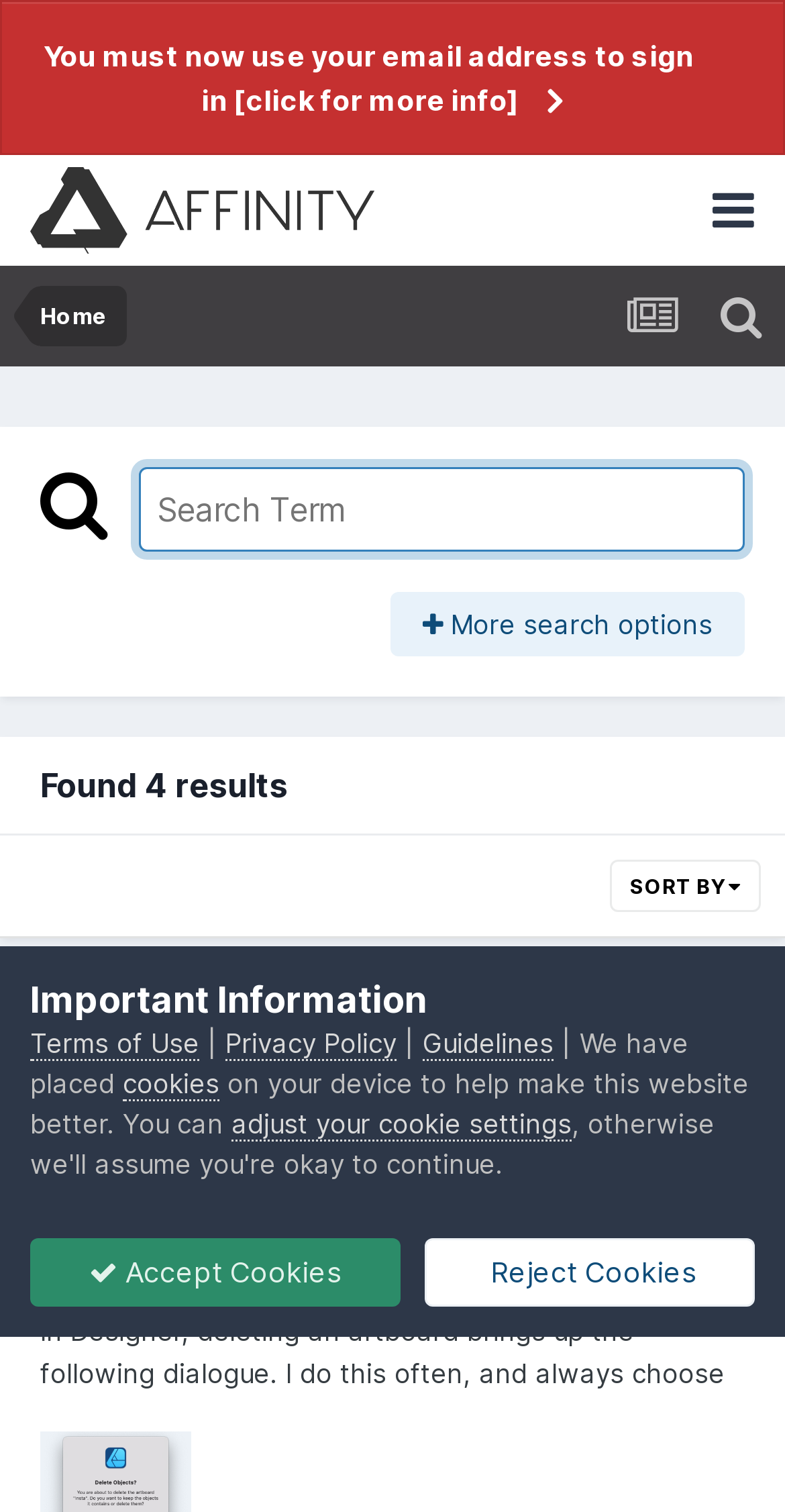Use a single word or phrase to answer this question: 
What is the name of the forum?

Affinity | Forum